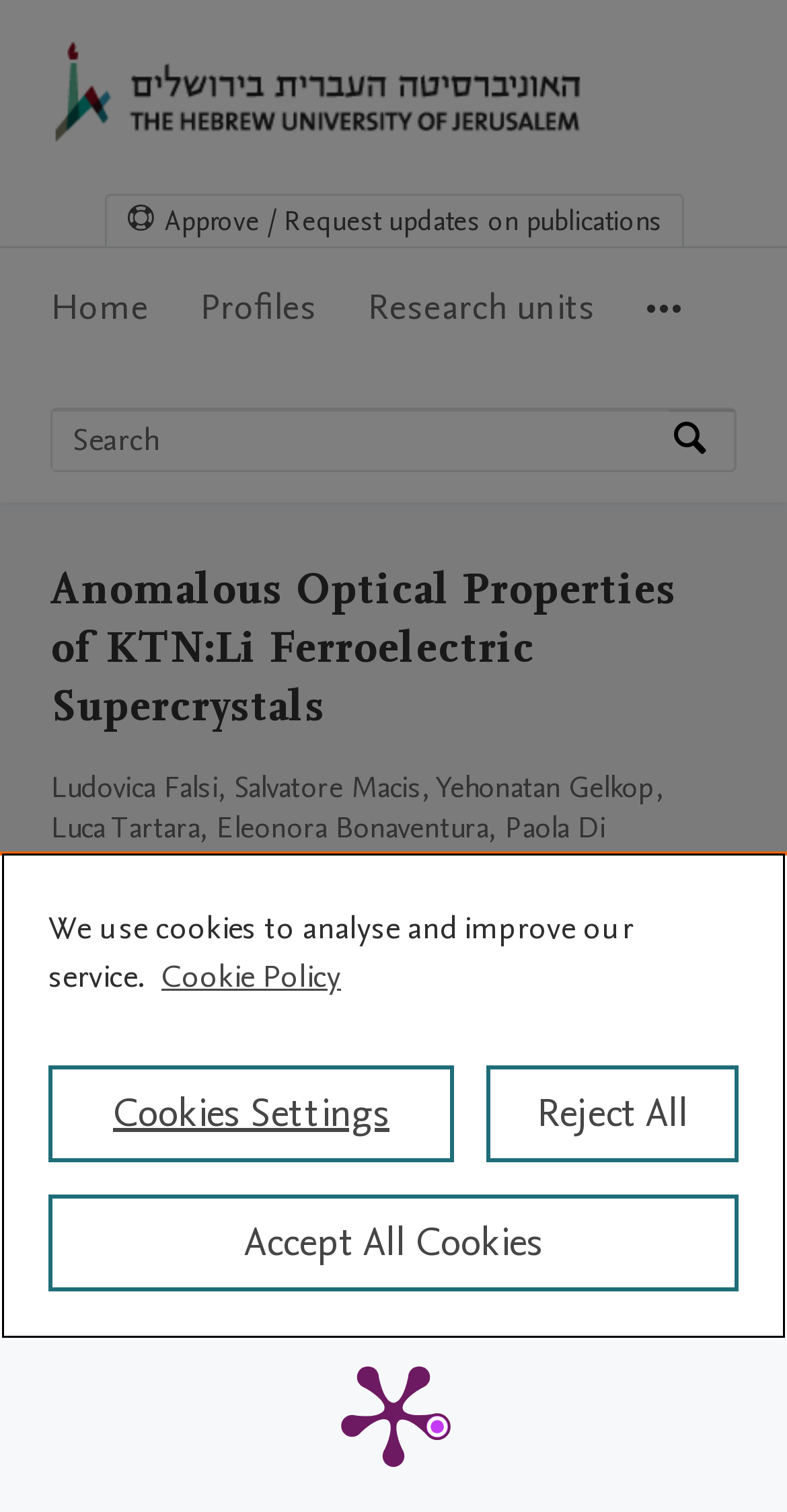Give a concise answer using one word or a phrase to the following question:
Who is the corresponding author?

Aharon J. Agranat